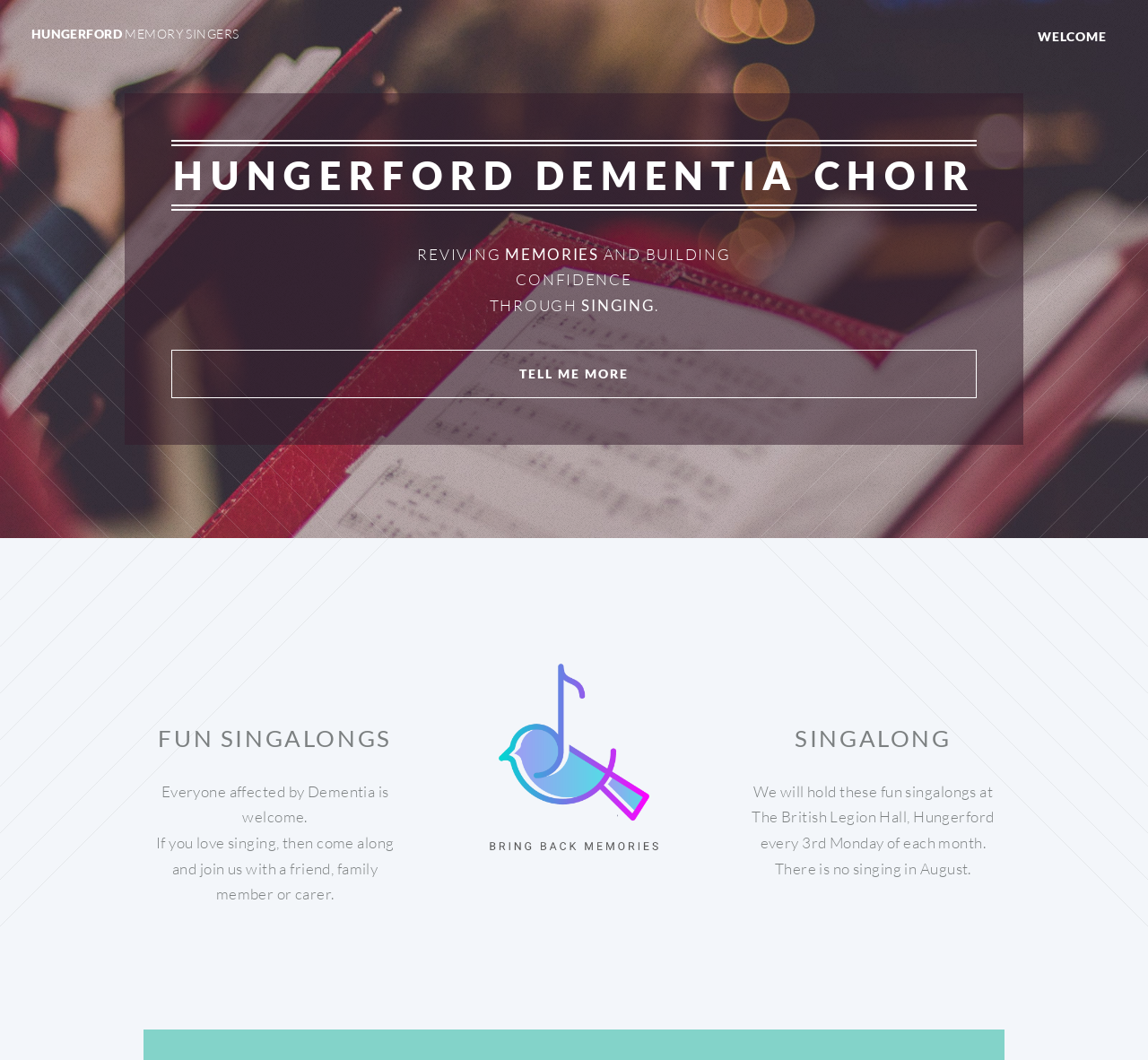Given the description Welcome, predict the bounding box coordinates of the UI element. Ensure the coordinates are in the format (top-left x, top-left y, bottom-right x, bottom-right y) and all values are between 0 and 1.

[0.895, 0.021, 0.973, 0.048]